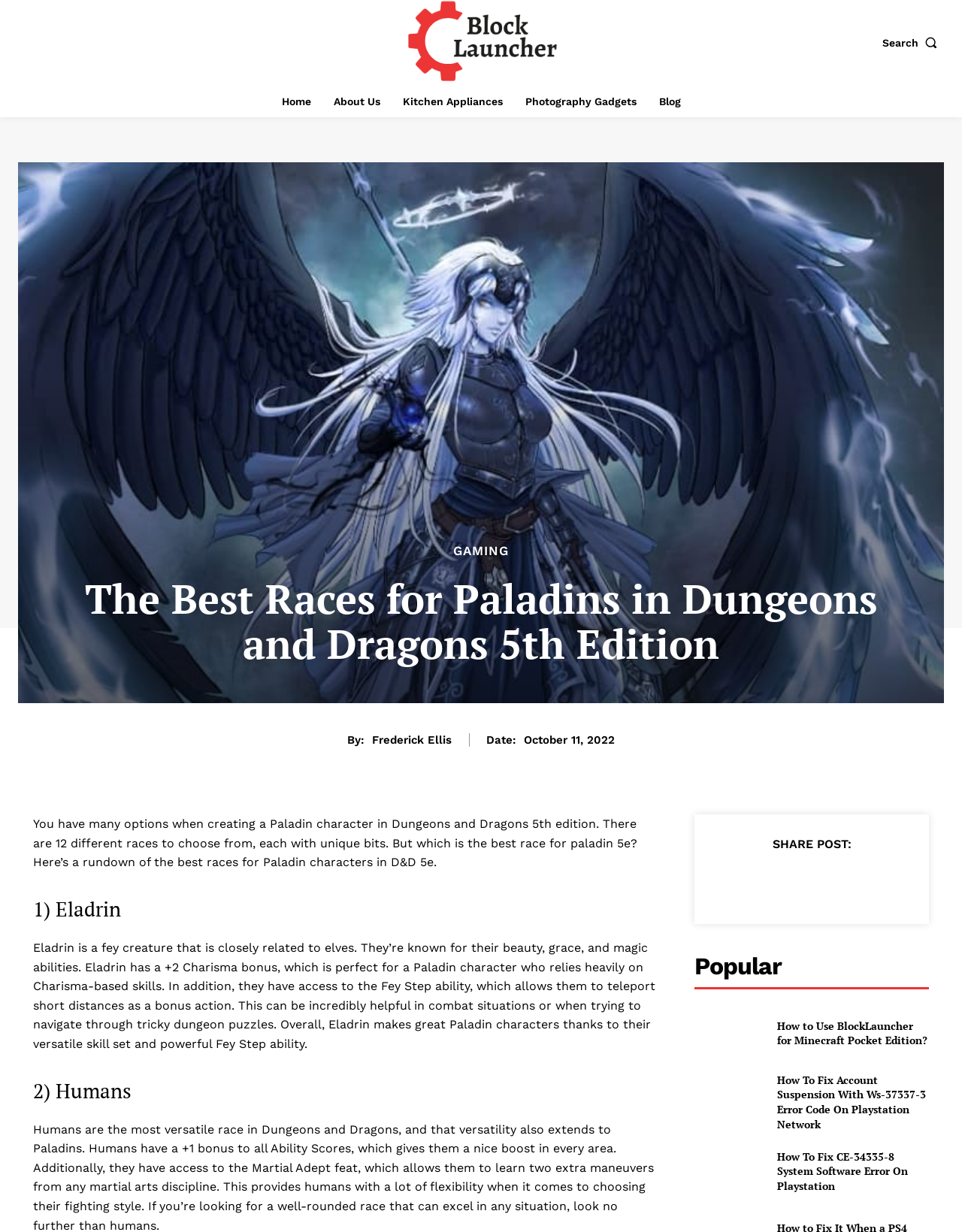Please provide the bounding box coordinates for the element that needs to be clicked to perform the instruction: "Click the logo". The coordinates must consist of four float numbers between 0 and 1, formatted as [left, top, right, bottom].

[0.316, 0.0, 0.688, 0.066]